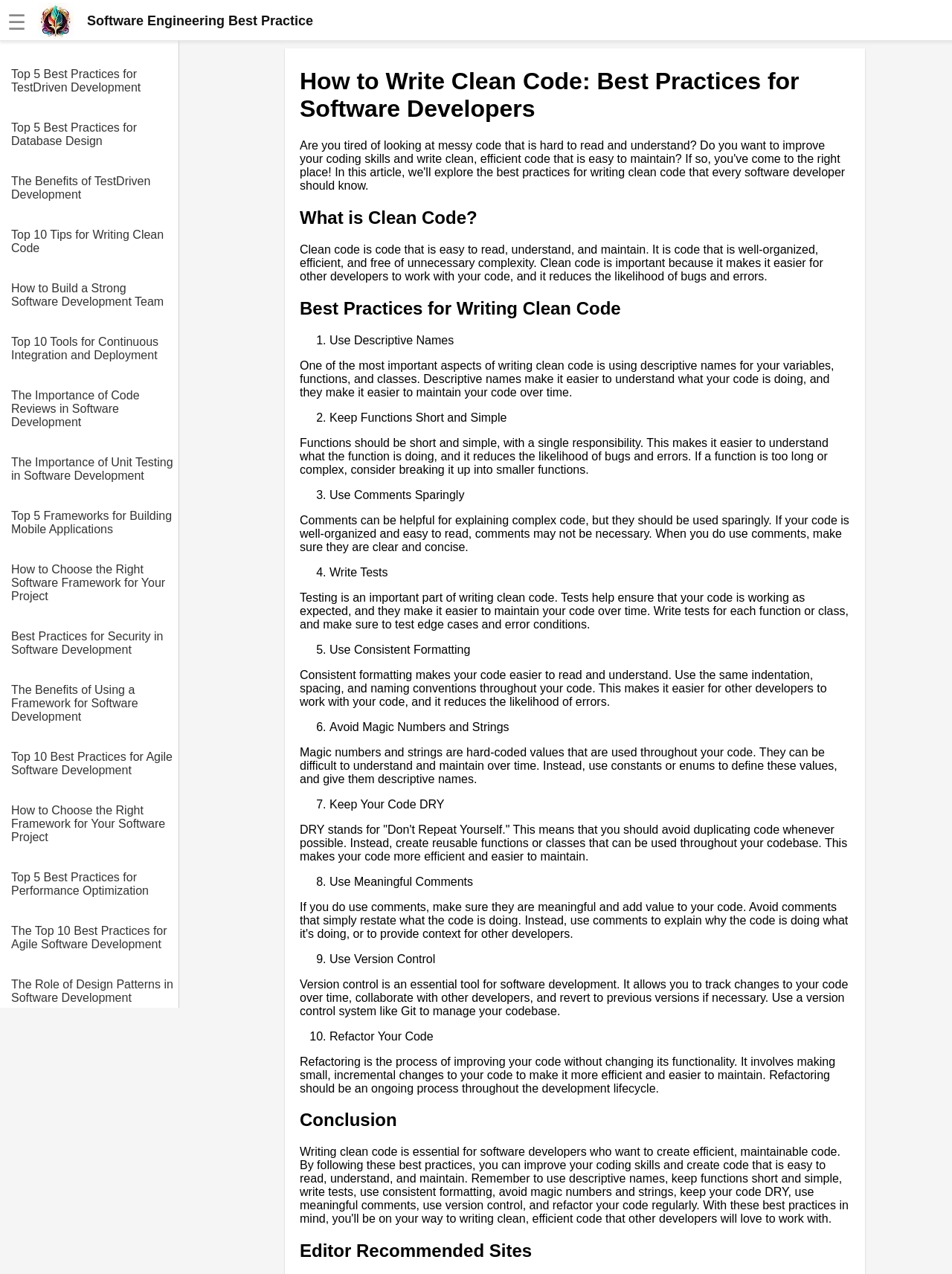What is DRY in clean code?
Please provide a single word or phrase as the answer based on the screenshot.

Don't Repeat Yourself